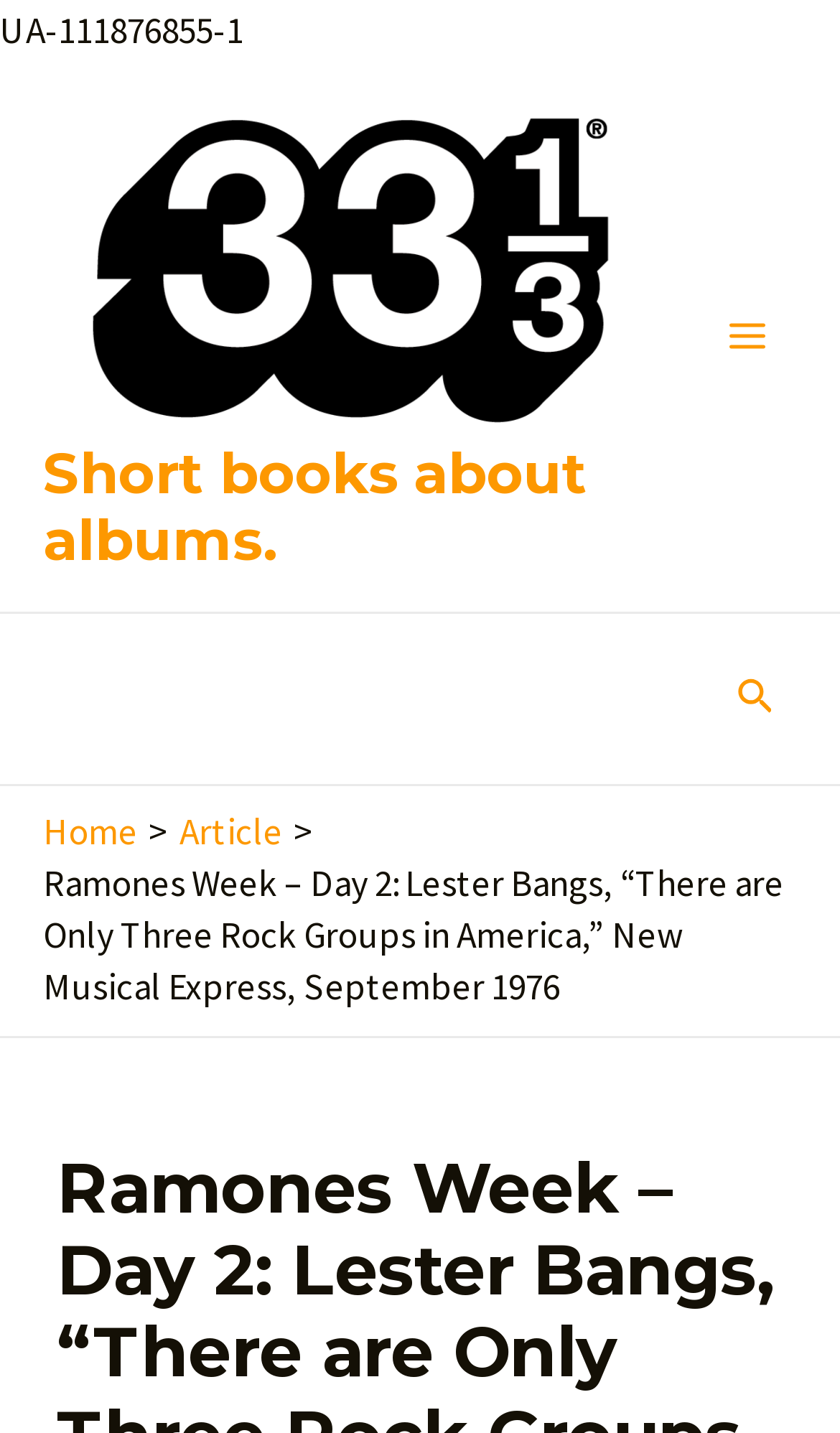Offer an in-depth caption of the entire webpage.

This webpage is dedicated to celebrating the 40th anniversary of the Ramones' debut album. At the top-left corner, there is a small text "UA-111876855-1". Below it, there is a prominent link "Short books about albums" with an accompanying image, taking up a significant portion of the top section. 

To the right of the link, there is a button labeled "Main Menu" with an icon, which is not expanded. Next to the button, there is a search icon link with a small image. 

Below the top section, there is a navigation menu labeled "Breadcrumbs" with three links: "Home", "Article", and a longer text "Ramones Week – Day 2: Lester Bangs, “There are Only Three Rock Groups in America,” New Musical Express, September 1976", which appears to be the title of the article. The navigation menu spans across the width of the page.